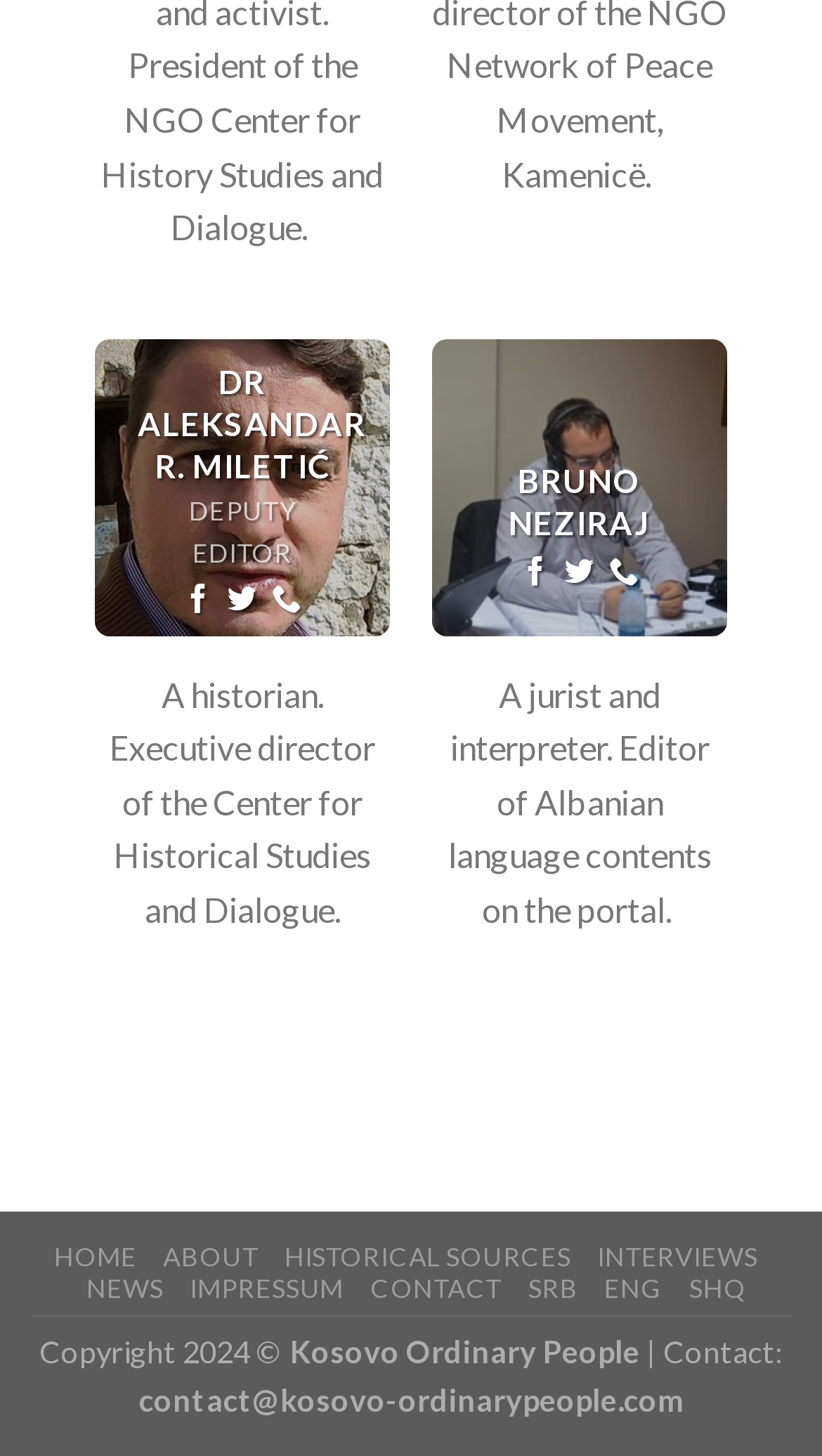Provide a brief response to the question below using one word or phrase:
How many navigation links are at the bottom of the page?

9